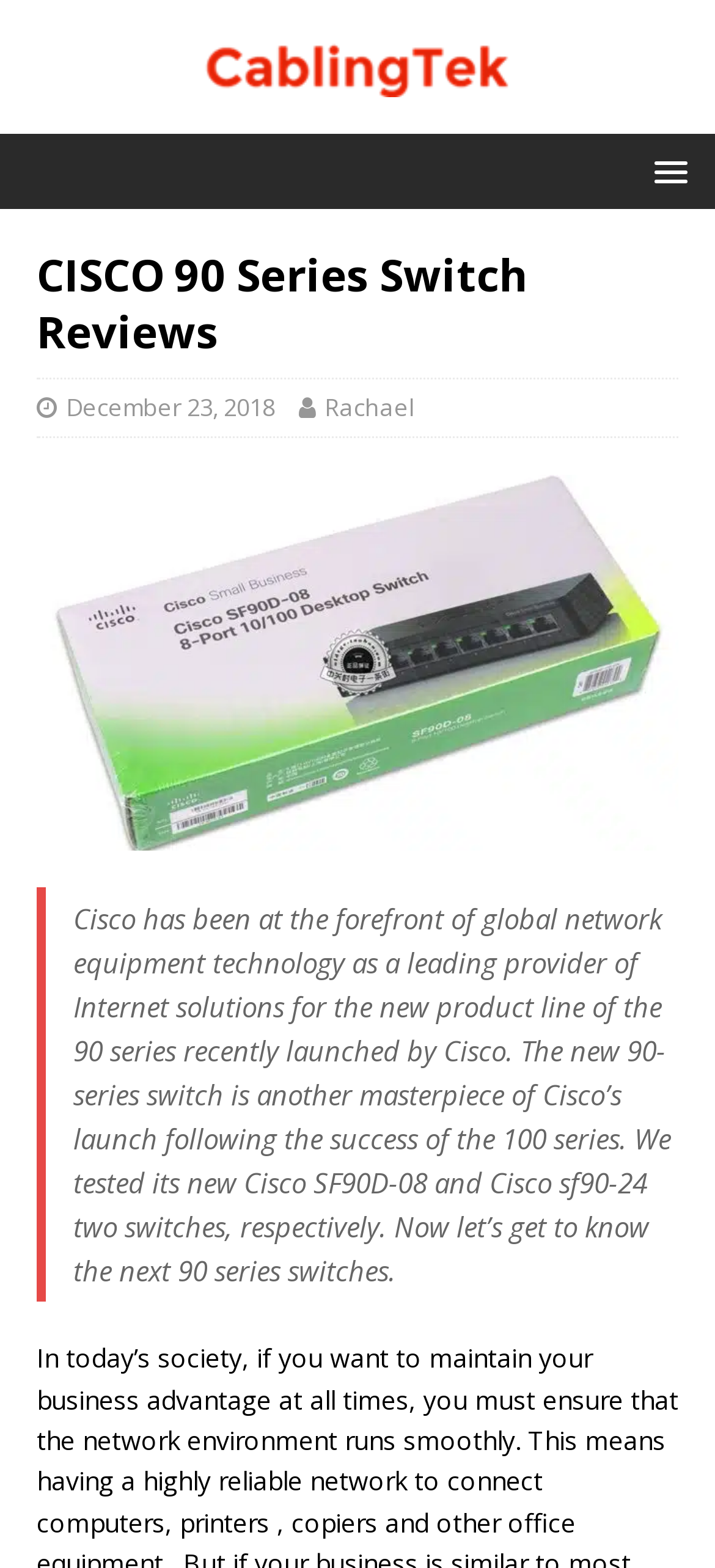Provide an in-depth caption for the contents of the webpage.

The webpage is about Cisco 90 Series Switch Reviews, specifically focusing on the Cisco SF90D-08 Switch. At the top-left corner, there is a link to "CablingTek" accompanied by an image with the same name. On the top-right corner, there is a menu link with a popup.

Below the top section, there is a header area that spans almost the entire width of the page. Within this header, the main title "CISCO 90 Series Switch Reviews" is prominently displayed. To the right of the title, there are two links: one showing the date "December 23, 2018" and another showing the author's name "Rachael".

Below the header, there is a figure that takes up a significant portion of the page. Within this figure, there is a brief description of the Cisco SF90D-08 Switch. Adjacent to the figure, there is a blockquote that contains a paragraph of text. This text provides an overview of Cisco's new 90-series switch, mentioning its launch and the testing of two switches, including the Cisco SF90D-08 and Cisco sf90-24.